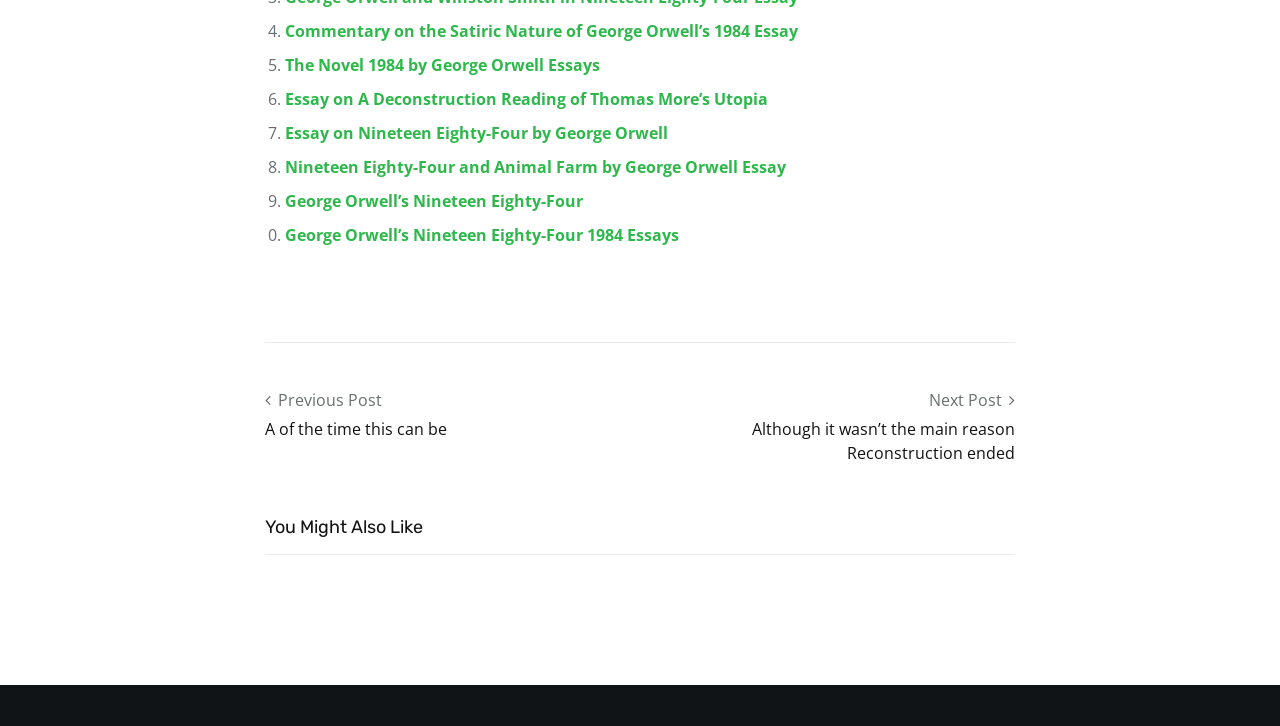Please identify the bounding box coordinates for the region that you need to click to follow this instruction: "Explore George Orwell’s Nineteen Eighty-Four".

[0.223, 0.261, 0.455, 0.292]